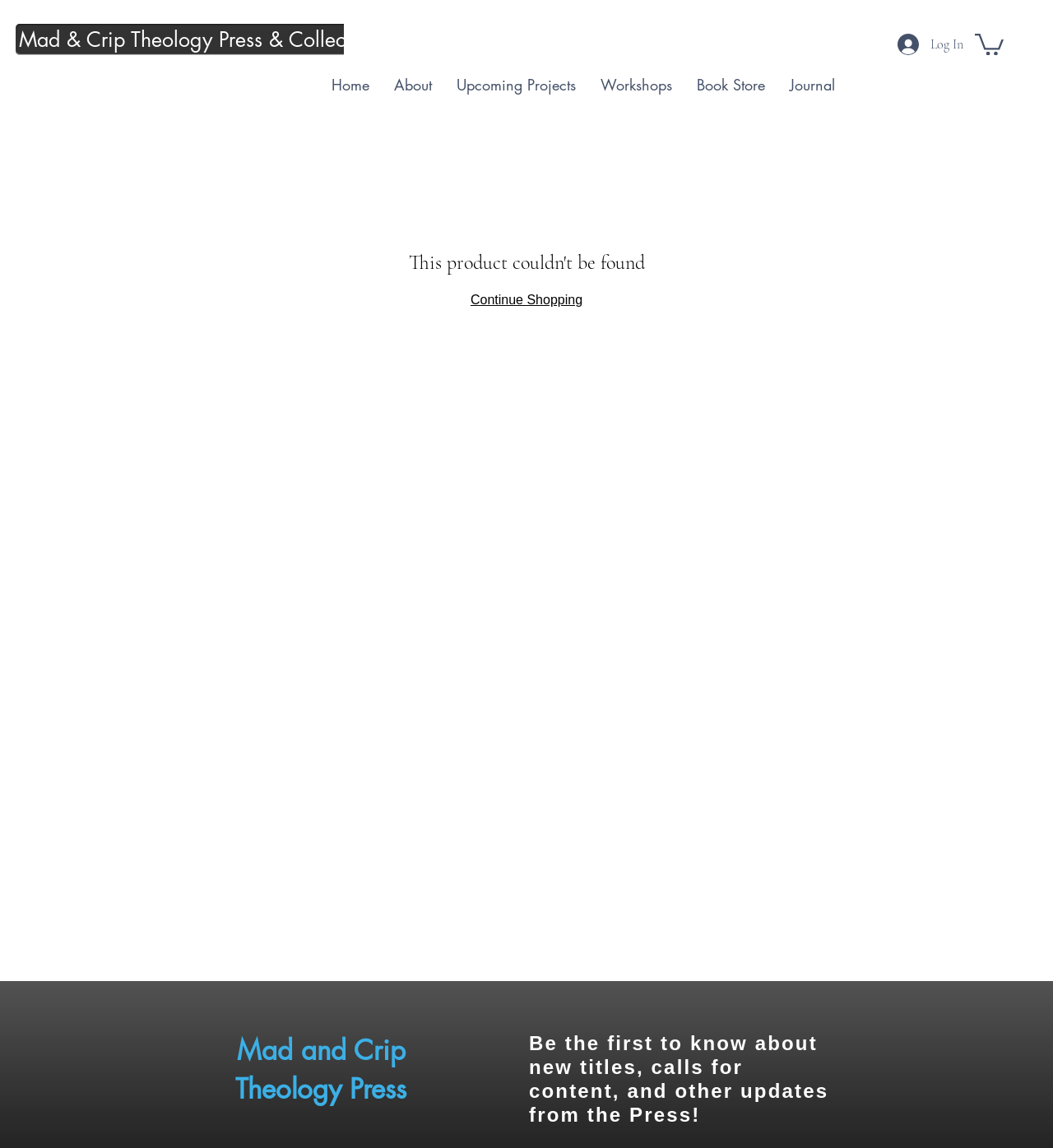Return the bounding box coordinates of the UI element that corresponds to this description: "Workshops". The coordinates must be given as four float numbers in the range of 0 and 1, [left, top, right, bottom].

[0.559, 0.053, 0.65, 0.096]